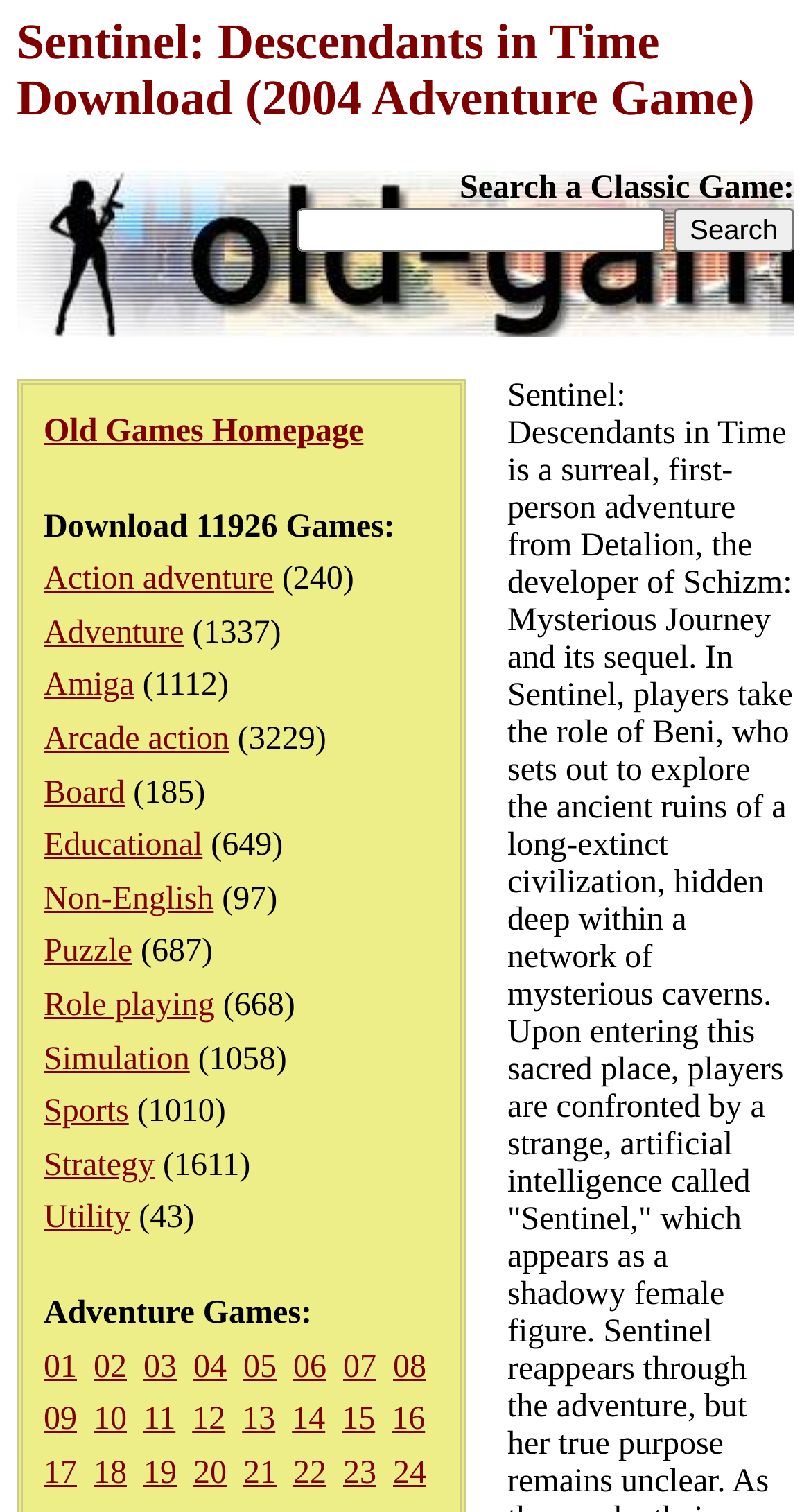Please provide the bounding box coordinates for the element that needs to be clicked to perform the instruction: "Select page 01". The coordinates must consist of four float numbers between 0 and 1, formatted as [left, top, right, bottom].

[0.054, 0.892, 0.095, 0.915]